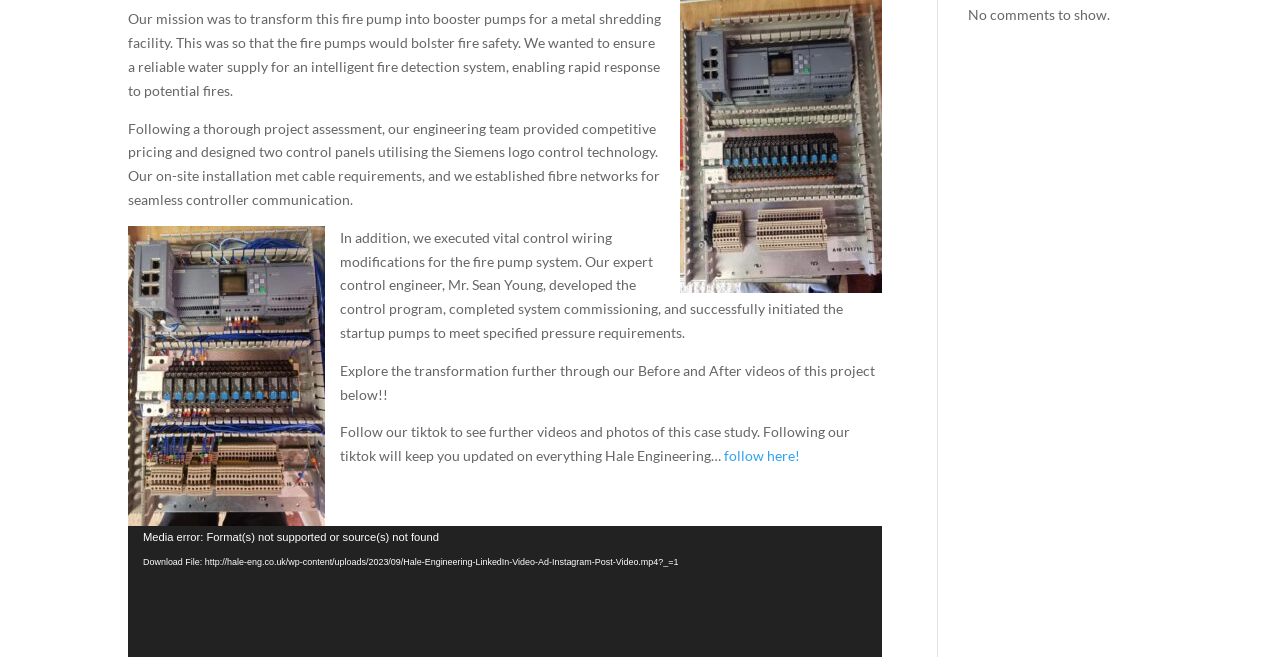Given the description of a UI element: "follow here!", identify the bounding box coordinates of the matching element in the webpage screenshot.

[0.566, 0.681, 0.625, 0.707]